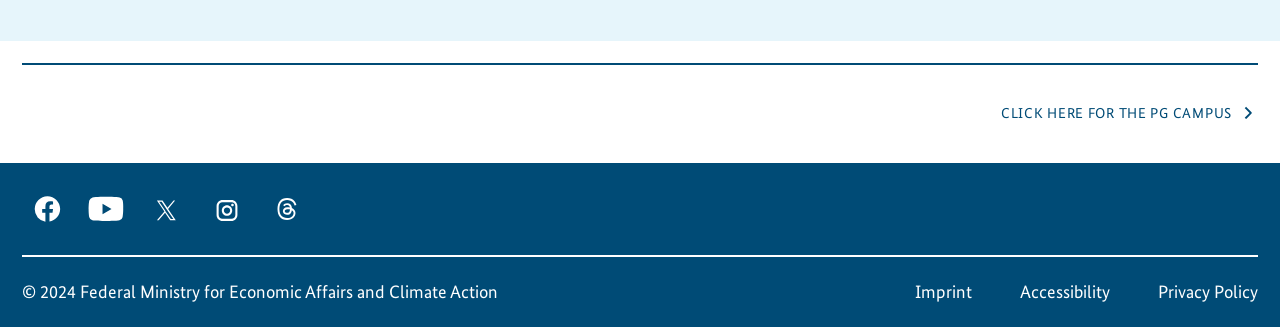Please locate the bounding box coordinates for the element that should be clicked to achieve the following instruction: "Go to YouTube channel". Ensure the coordinates are given as four float numbers between 0 and 1, i.e., [left, top, right, bottom].

[0.064, 0.567, 0.102, 0.714]